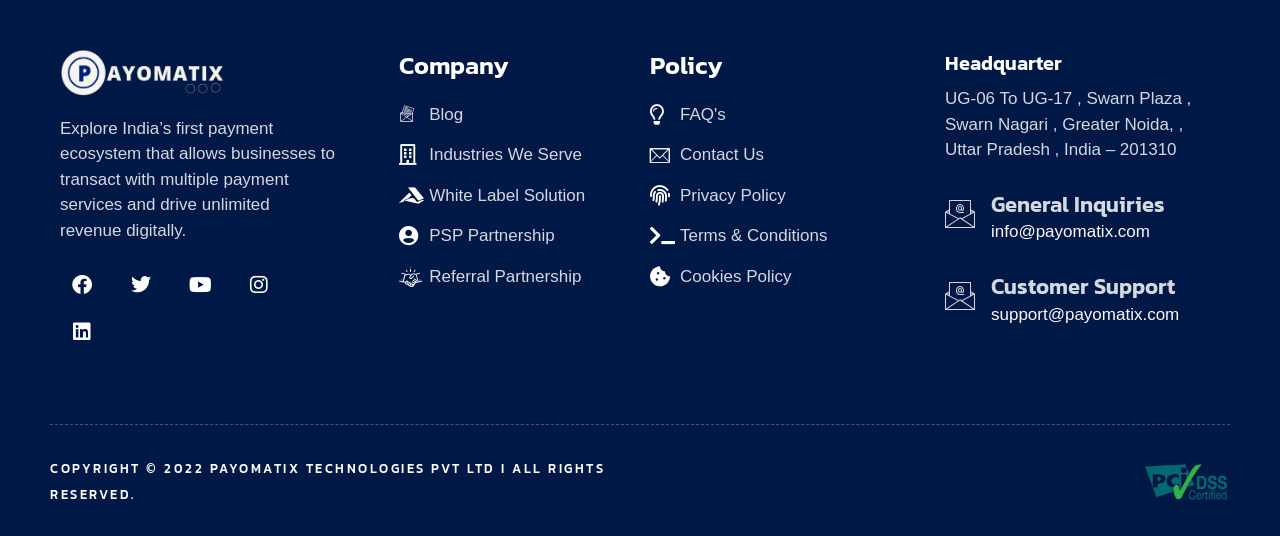What is the email address for general inquiries?
Using the information presented in the image, please offer a detailed response to the question.

I found the email address for general inquiries by looking at the section labeled 'General Inquiries' on the webpage, which contains the static text 'info@payomatix.com'.